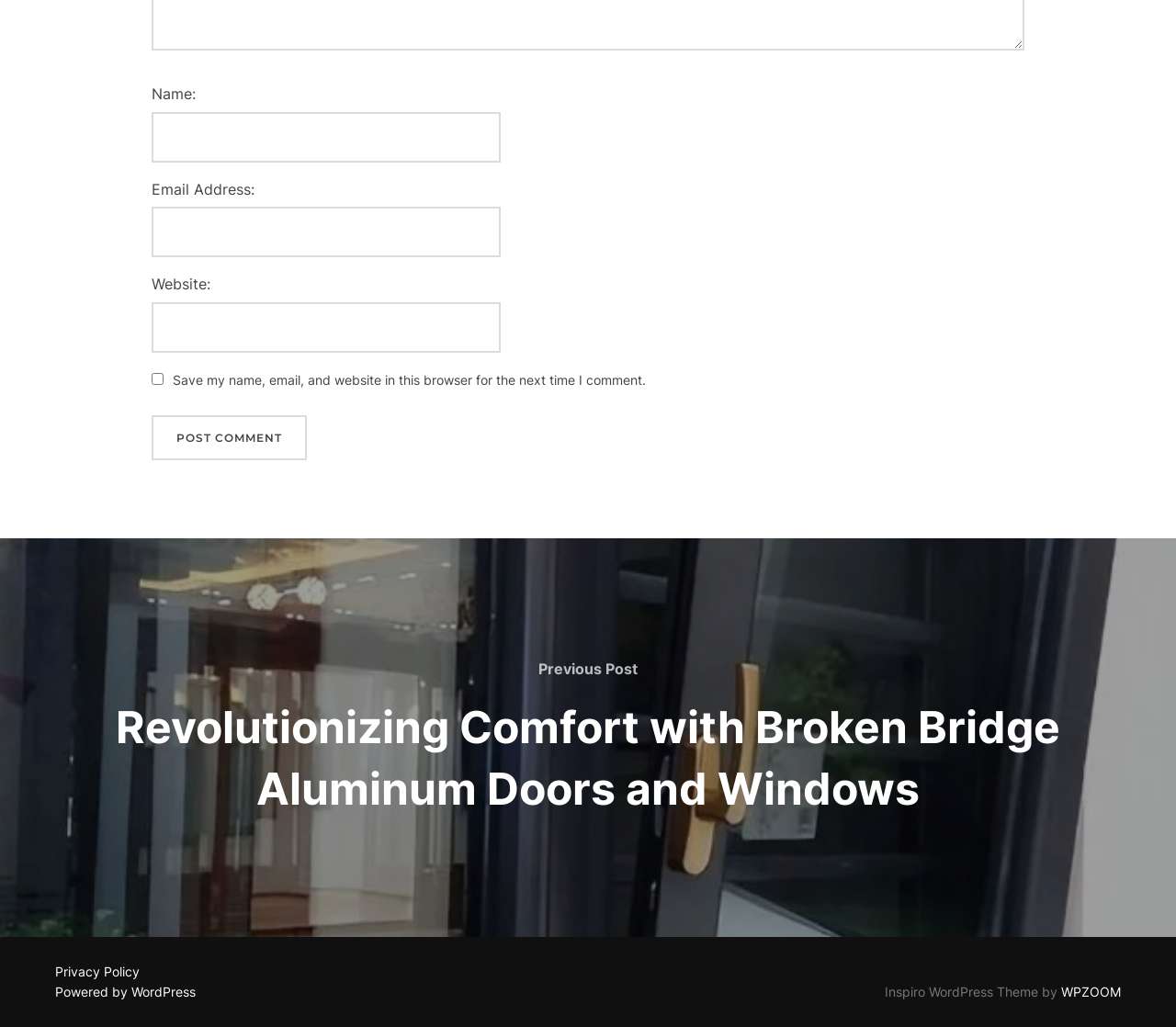Determine the bounding box coordinates of the section to be clicked to follow the instruction: "Input your email address". The coordinates should be given as four float numbers between 0 and 1, formatted as [left, top, right, bottom].

[0.129, 0.202, 0.426, 0.251]